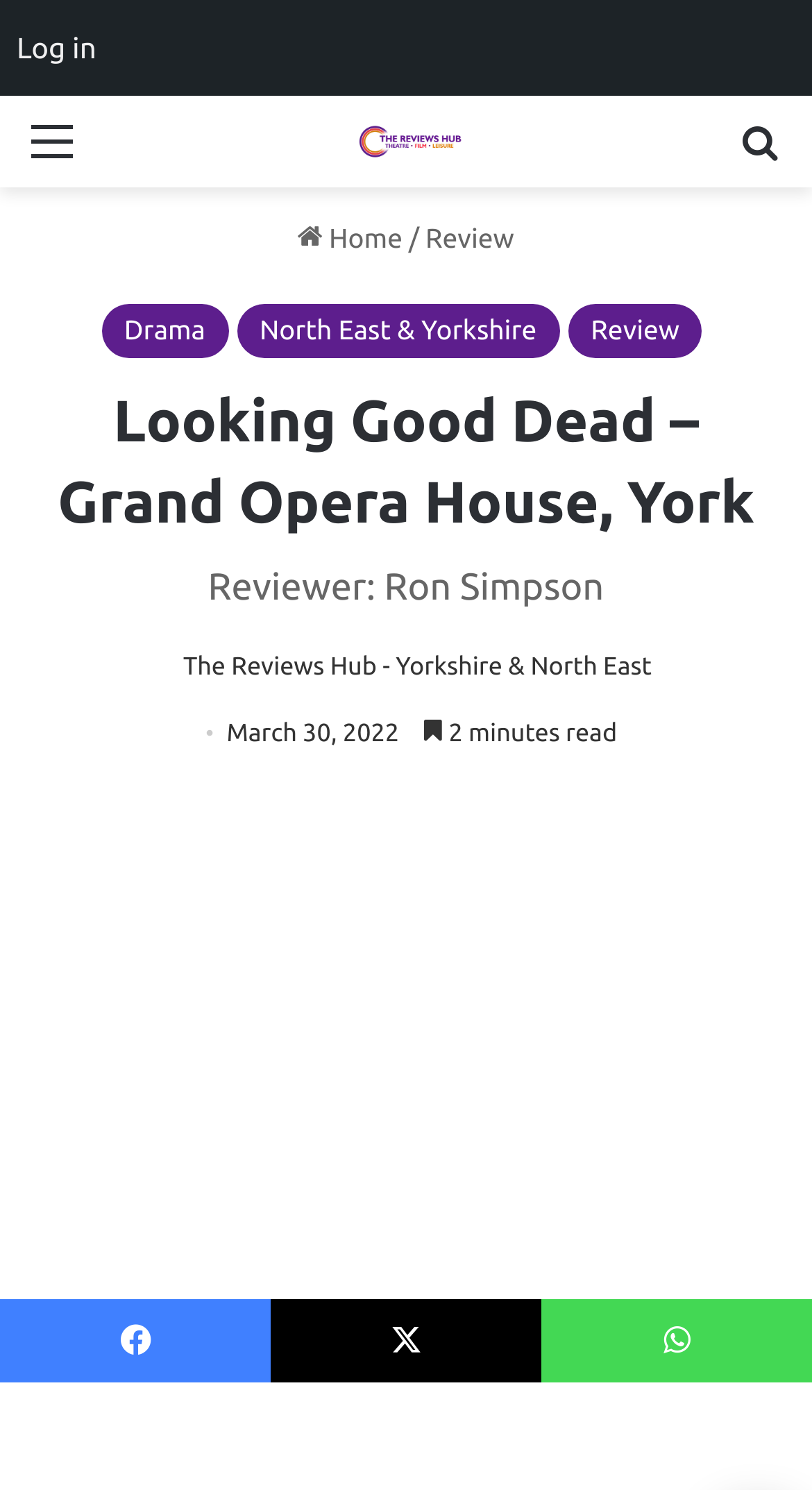Please respond to the question using a single word or phrase:
Where is the Grand Opera House located?

York